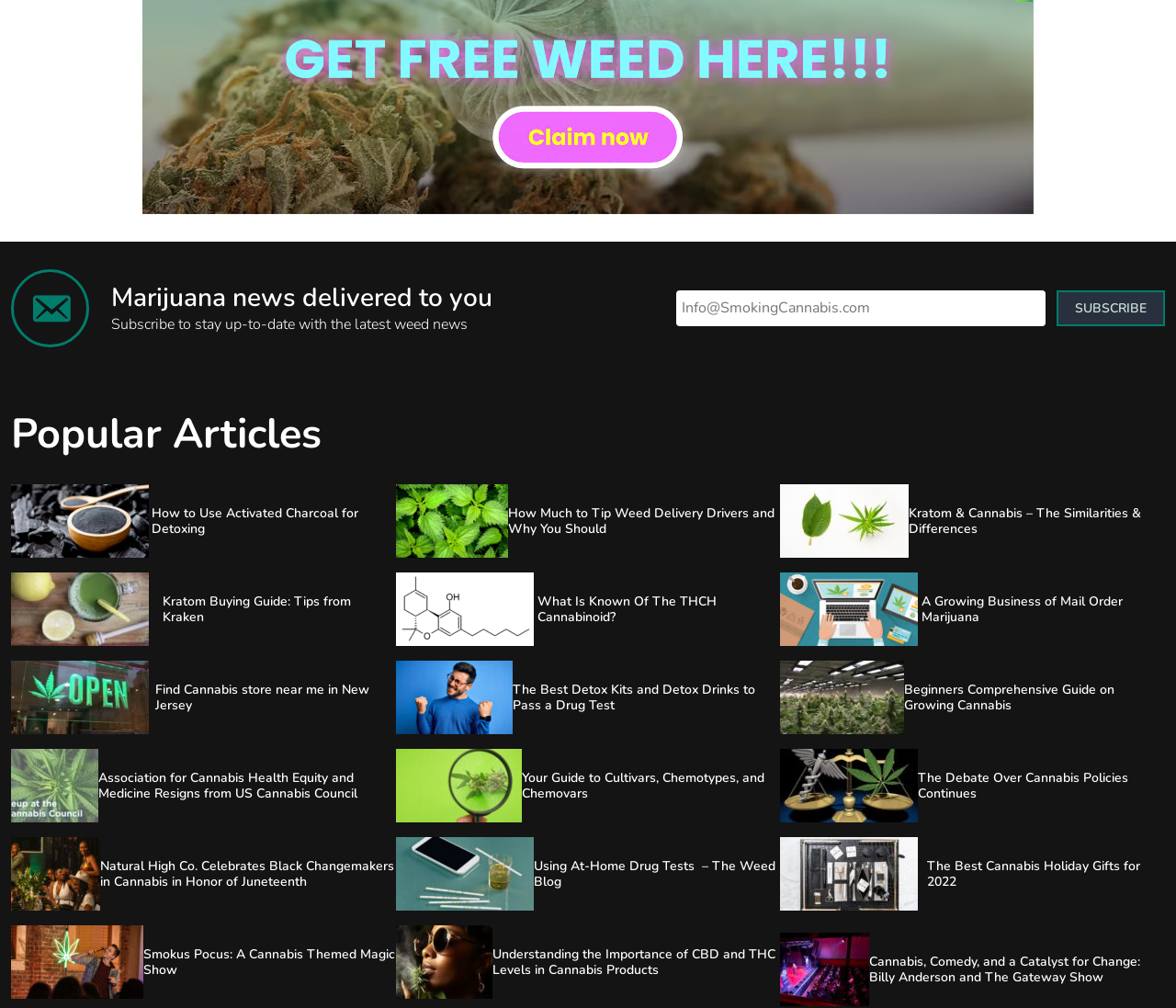Highlight the bounding box coordinates of the element you need to click to perform the following instruction: "Check out the cannabis themed magic show."

[0.122, 0.939, 0.336, 0.97]